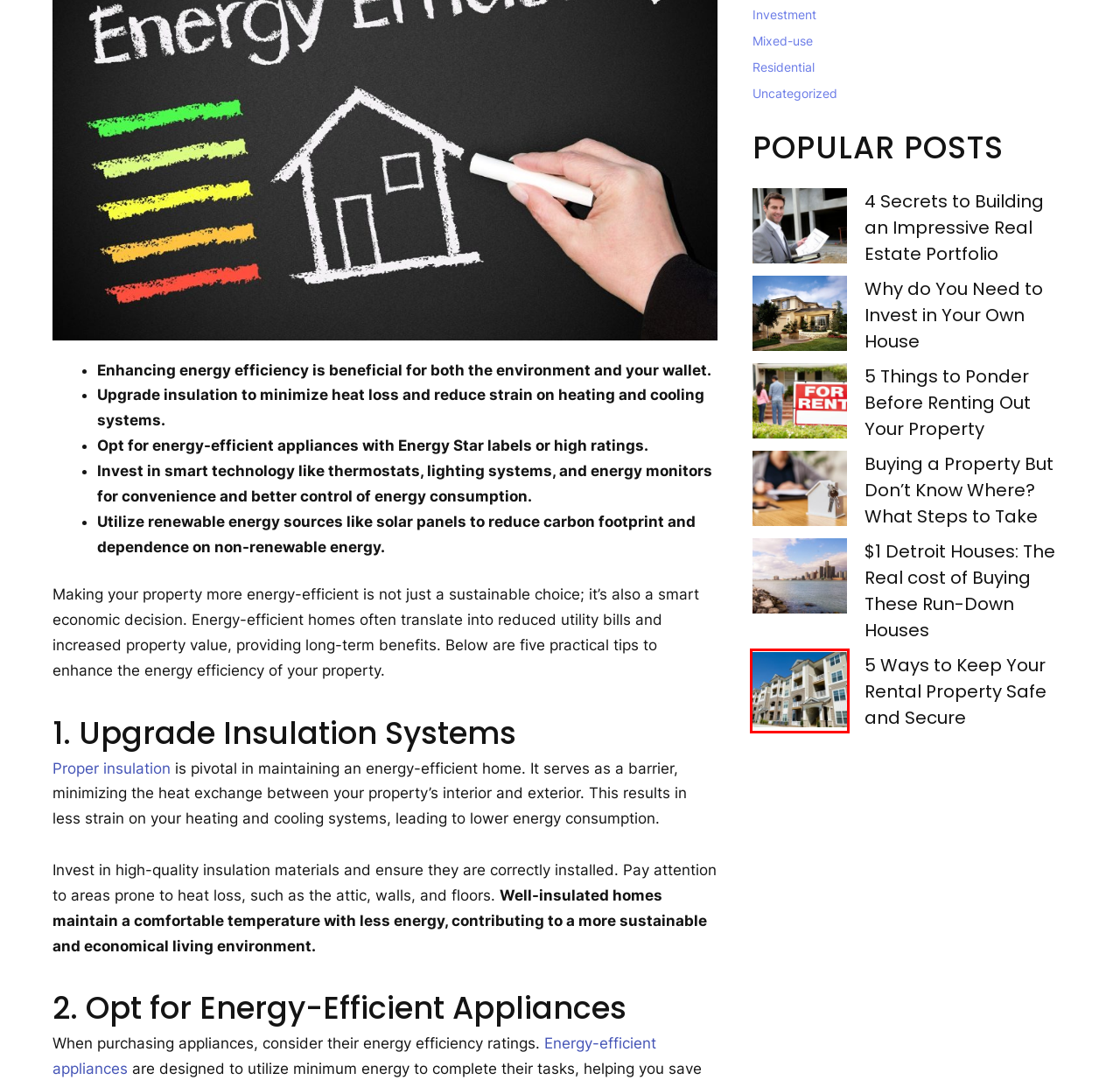Given a webpage screenshot featuring a red rectangle around a UI element, please determine the best description for the new webpage that appears after the element within the bounding box is clicked. The options are:
A. Steps to Take for Best Real Estate Property Location | Price a Lease
B. October 9, 2023 | Price a Lease
C. Things to Consider Before Starting Your Property Rental Business | Price a Lease
D. Uncategorized Archives | Price a Lease
E. 4 Critical Factors When Building a Real Estate Portfolio | Price a Lease
F. The Cost of Buying $1 Detroit Houses | Price a Lease
G. 5 Safety Guidelines for Landlords | Price a Lease
H. The Beauty of Home Ownership and the Benefits That Comes With it | Price a Lease

G